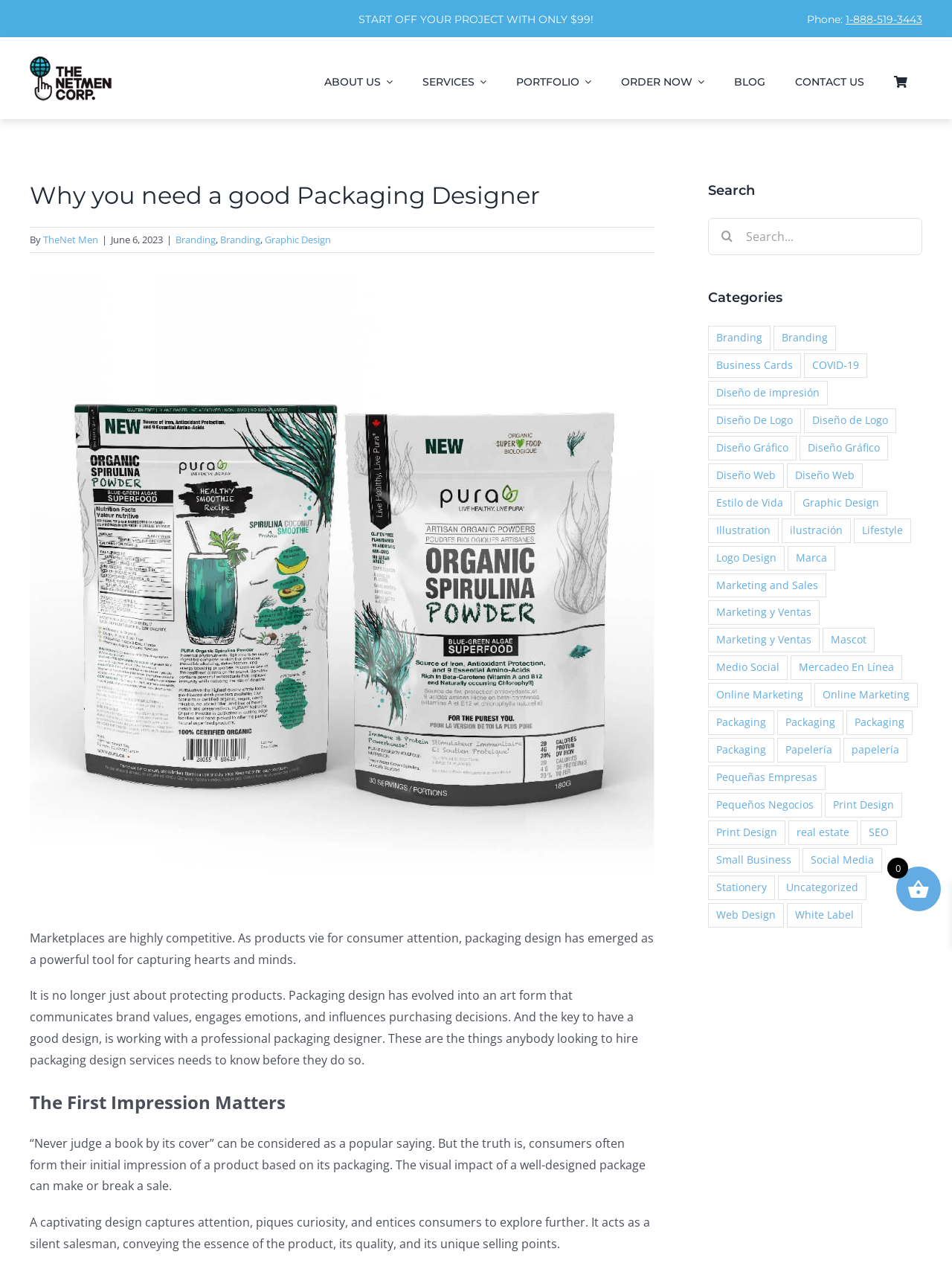Determine the bounding box coordinates of the clickable element necessary to fulfill the instruction: "Click on the 'ORDER NOW' button". Provide the coordinates as four float numbers within the 0 to 1 range, i.e., [left, top, right, bottom].

[0.637, 0.057, 0.755, 0.072]